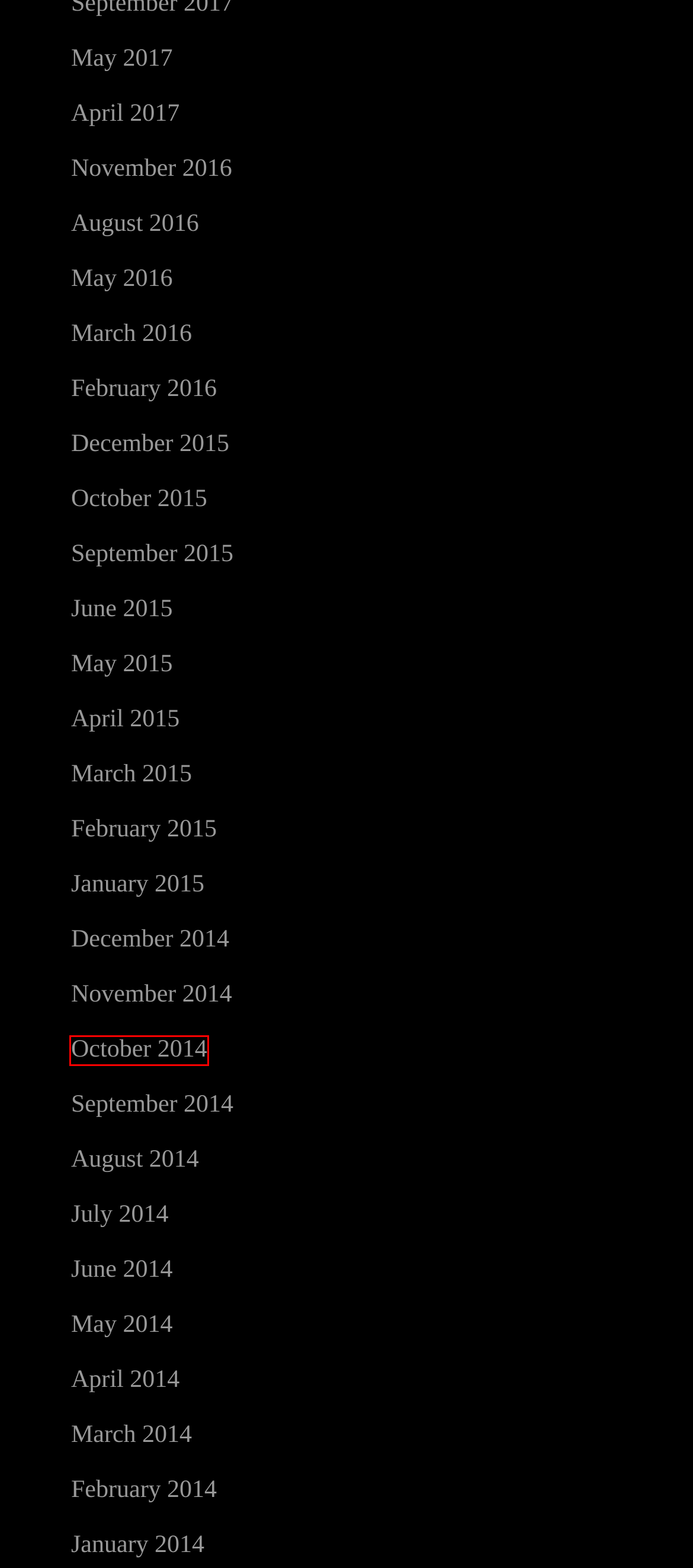Given a screenshot of a webpage with a red bounding box highlighting a UI element, determine which webpage description best matches the new webpage that appears after clicking the highlighted element. Here are the candidates:
A. November | 2014 | Vleecker.
B. May | 2014 | Vleecker.
C. June | 2015 | Vleecker.
D. April | 2015 | Vleecker.
E. September | 2015 | Vleecker.
F. October | 2014 | Vleecker.
G. March | 2016 | Vleecker.
H. May | 2016 | Vleecker.

F